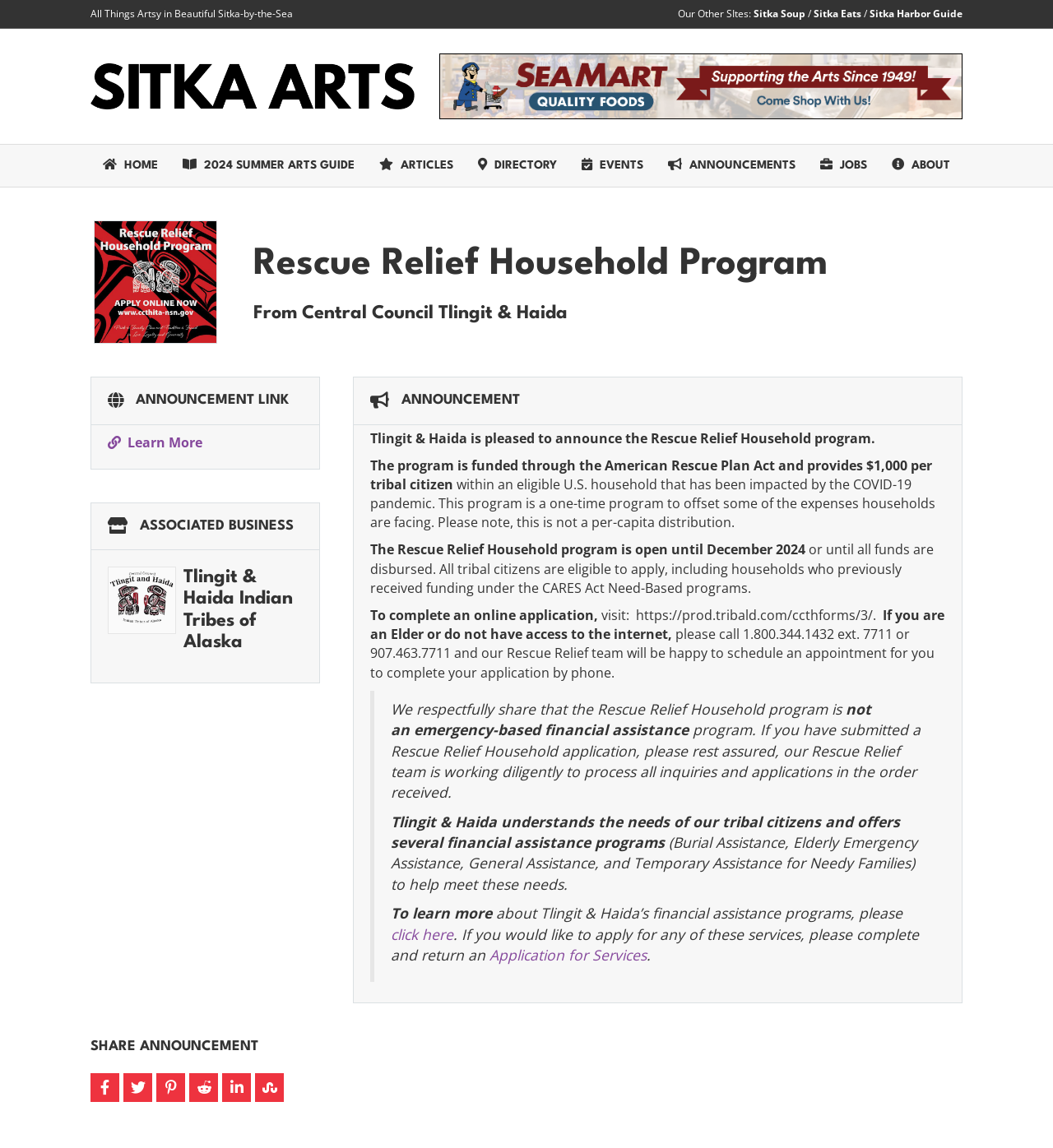Locate the bounding box coordinates of the UI element described by: "Sitka Harbor Guide". The bounding box coordinates should consist of four float numbers between 0 and 1, i.e., [left, top, right, bottom].

[0.826, 0.006, 0.914, 0.018]